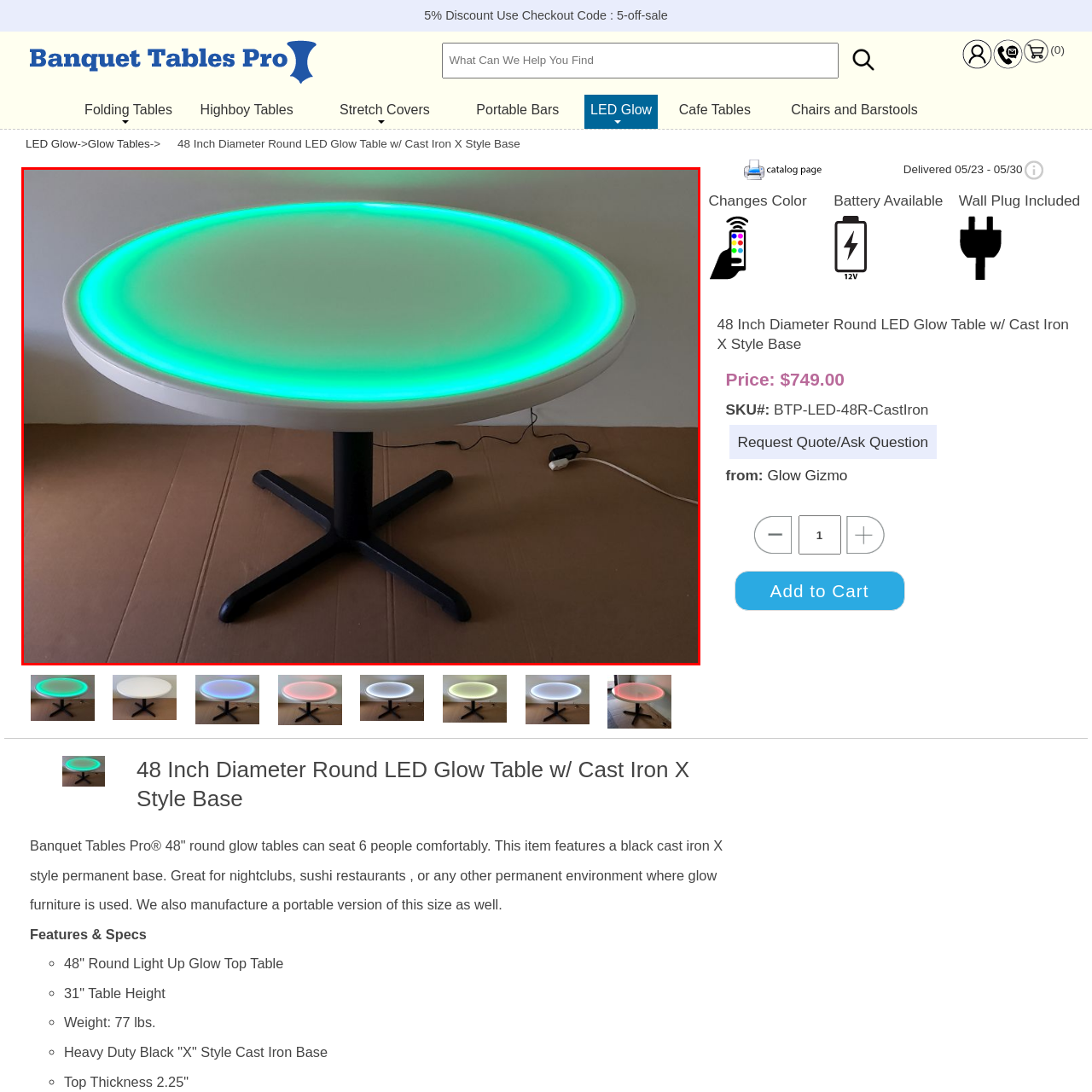Create a detailed narrative describing the image bounded by the red box.

The image showcases a stylish 48-inch diameter round LED glow table with a sleek design, featuring a prominent glowing edge highlighted in vibrant green. The table is supported by a sturdy black cast iron X-style base, ensuring stability and durability. This modern piece of furniture is ideal for enhancing the ambiance in various settings, such as nightclubs, restaurants, or special events. Its versatile glow feature allows it to seamlessly blend with different decor themes, creating a captivating focal point in any space. A power cord is visible, indicating the table's plug-in functionality for the LED lighting. This table comfortably accommodates up to six people, making it perfect for both casual gatherings and formal occasions.